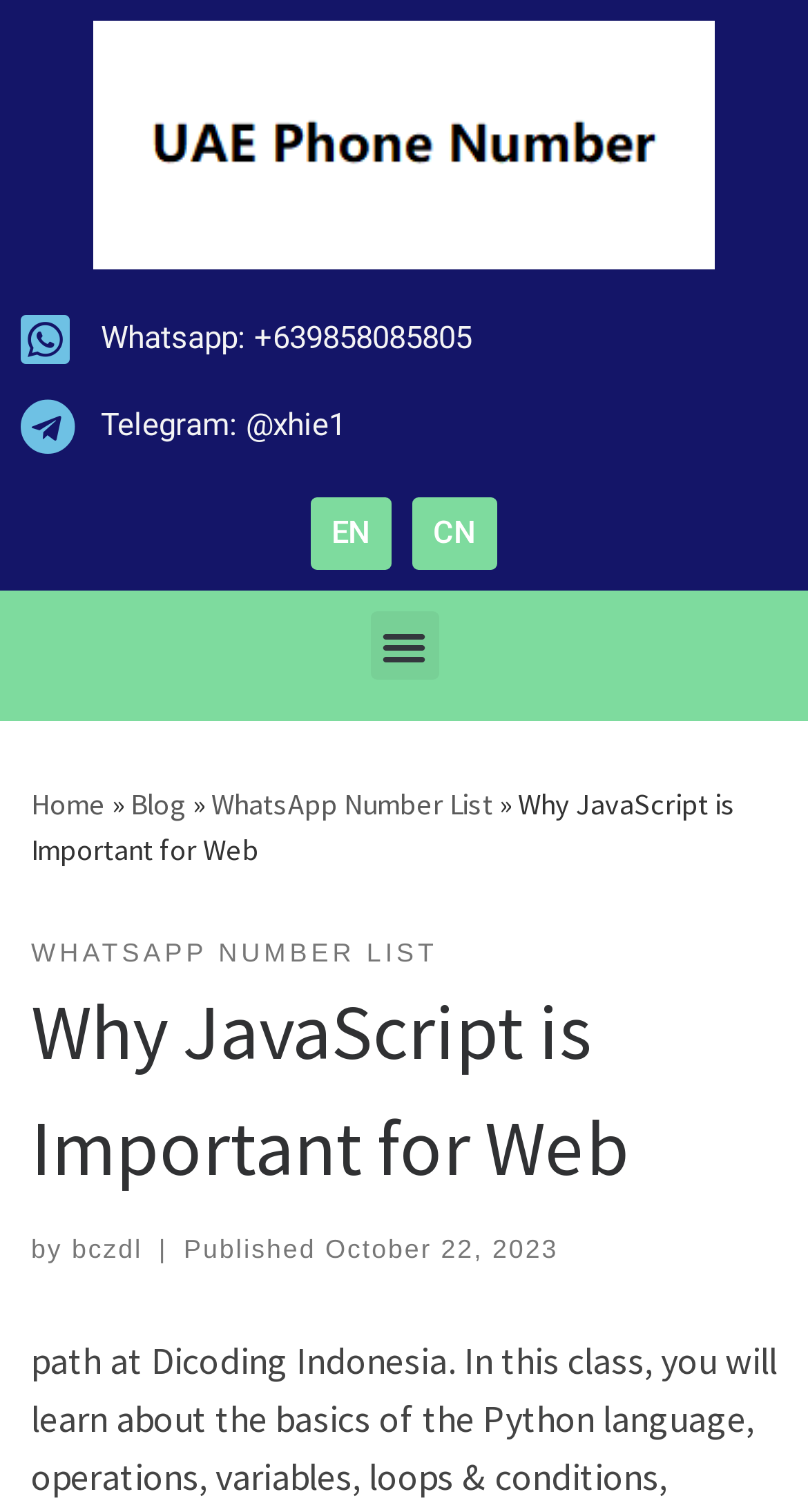Using the webpage screenshot, locate the HTML element that fits the following description and provide its bounding box: "Home".

[0.038, 0.519, 0.131, 0.543]